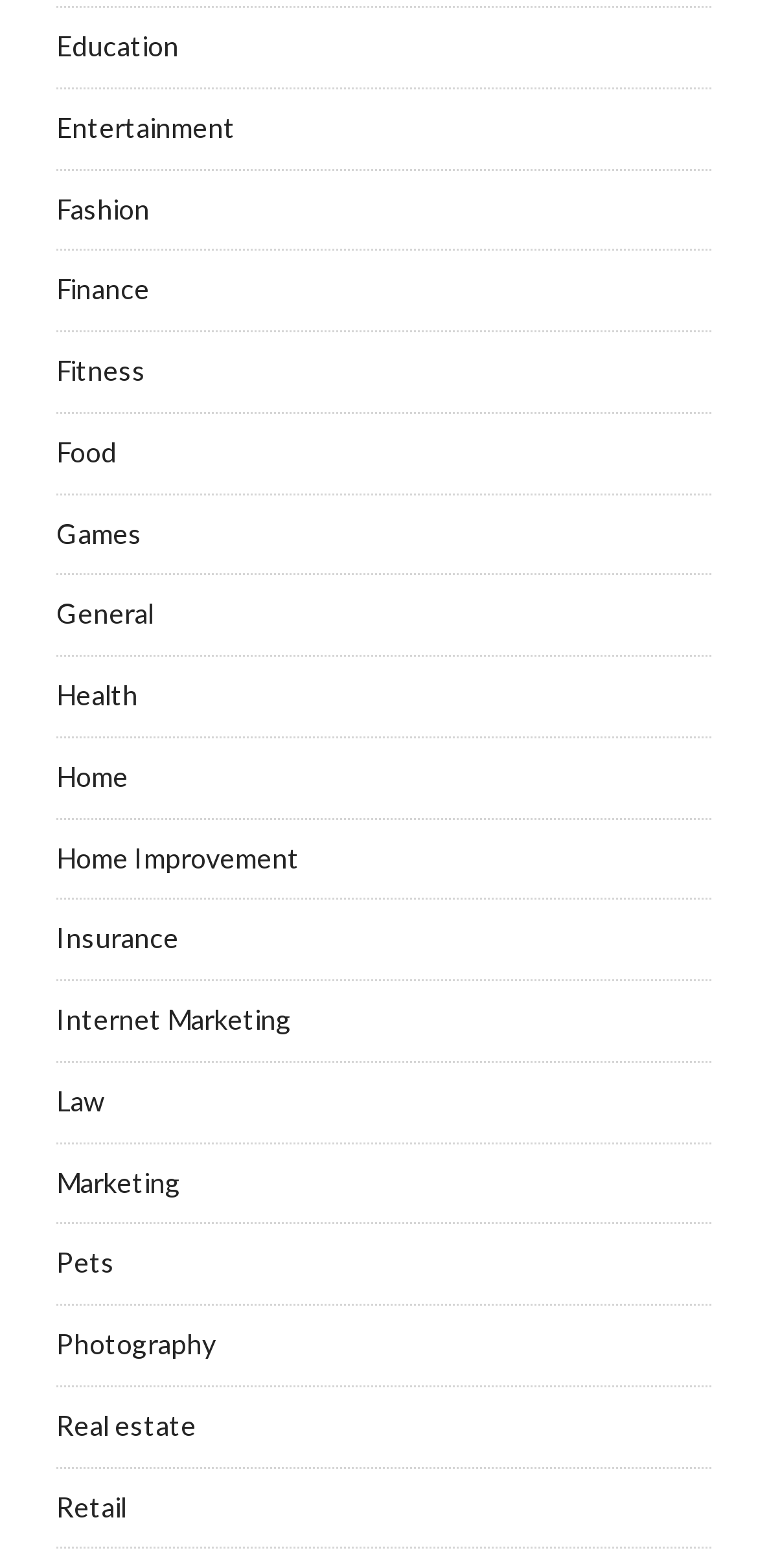Please specify the bounding box coordinates in the format (top-left x, top-left y, bottom-right x, bottom-right y), with values ranging from 0 to 1. Identify the bounding box for the UI component described as follows: Law

[0.074, 0.691, 0.139, 0.712]